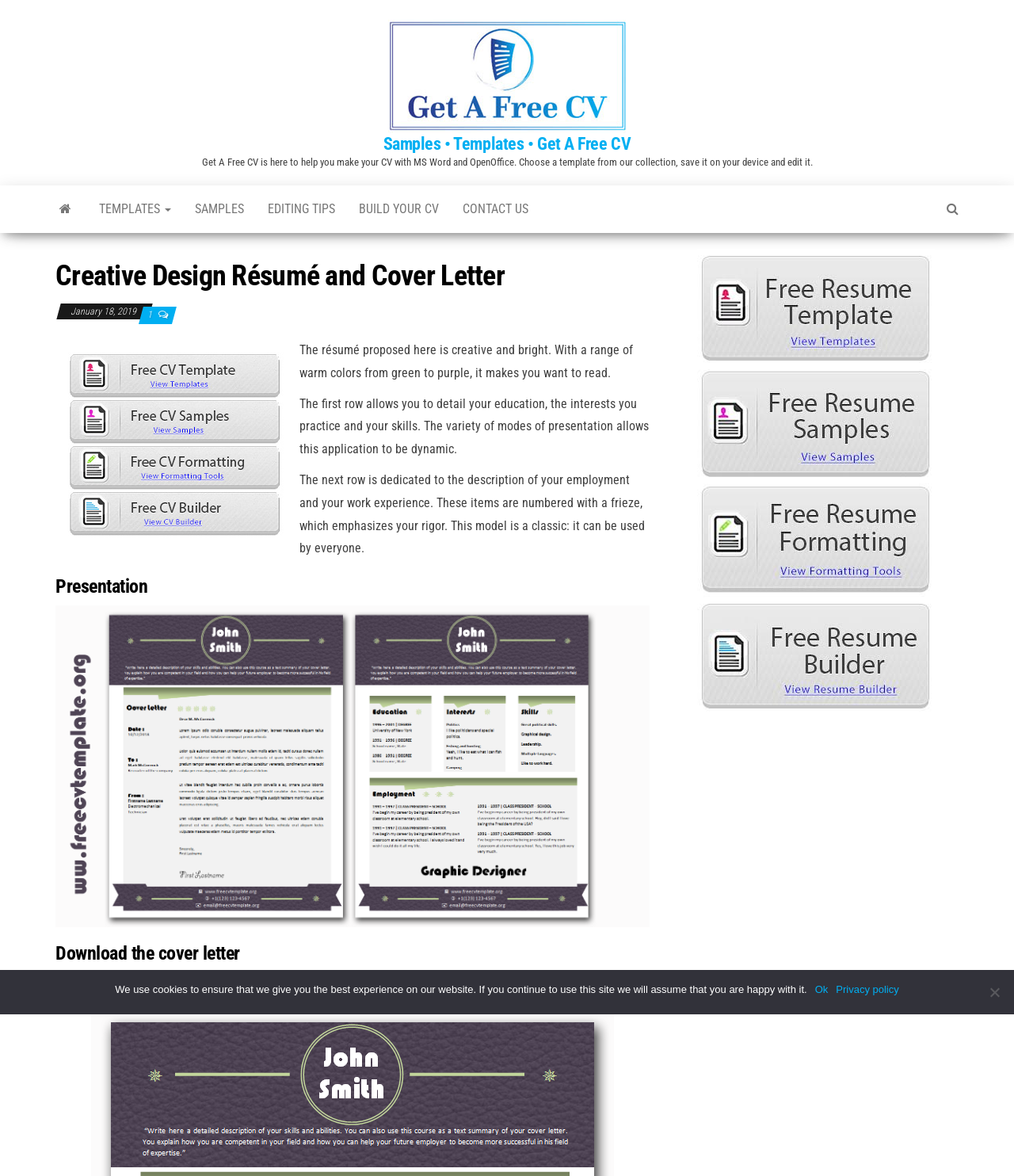What is the main title displayed on this webpage?

Creative Design Résumé and Cover Letter